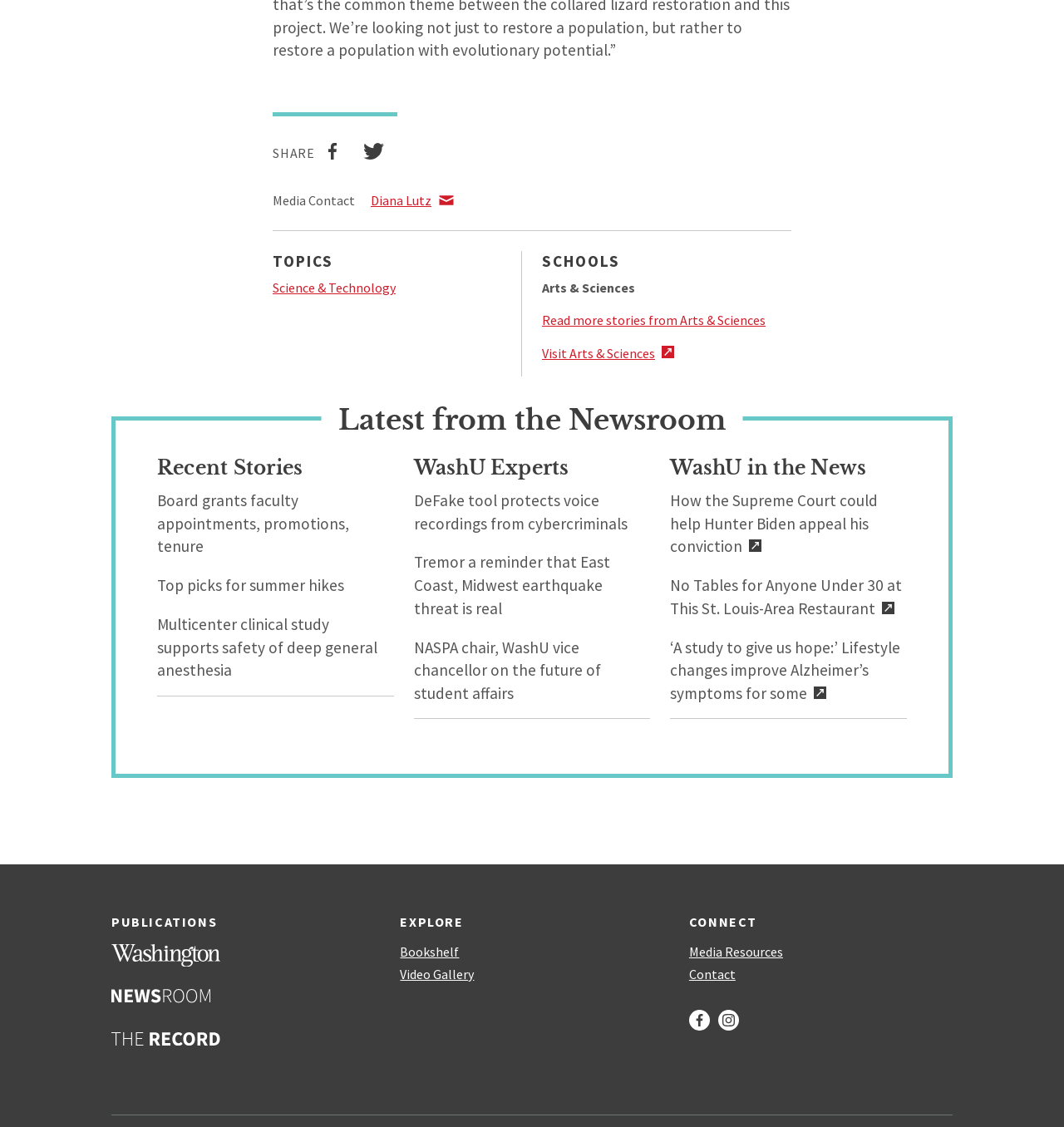Locate the bounding box coordinates of the element I should click to achieve the following instruction: "Check out Recent Stories".

[0.148, 0.405, 0.285, 0.425]